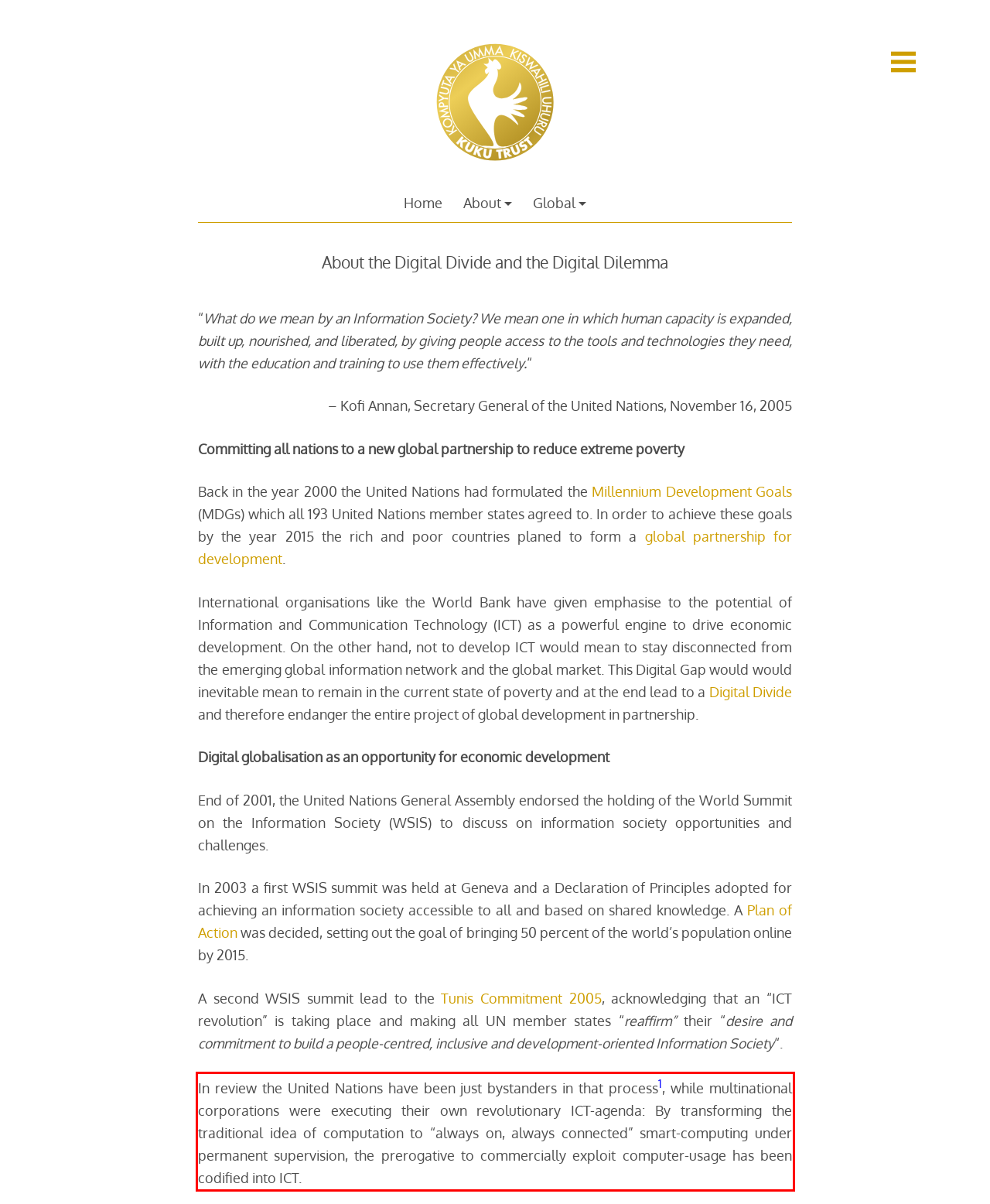You have a screenshot of a webpage with a UI element highlighted by a red bounding box. Use OCR to obtain the text within this highlighted area.

In review the United Nations have been just bystanders in that process1, while multinational corporations were executing their own revolutionary ICT-agenda: By transforming the traditional idea of computation to “always on, always connected” smart-computing under permanent supervision, the prerogative to commercially exploit computer-usage has been codified into ICT.